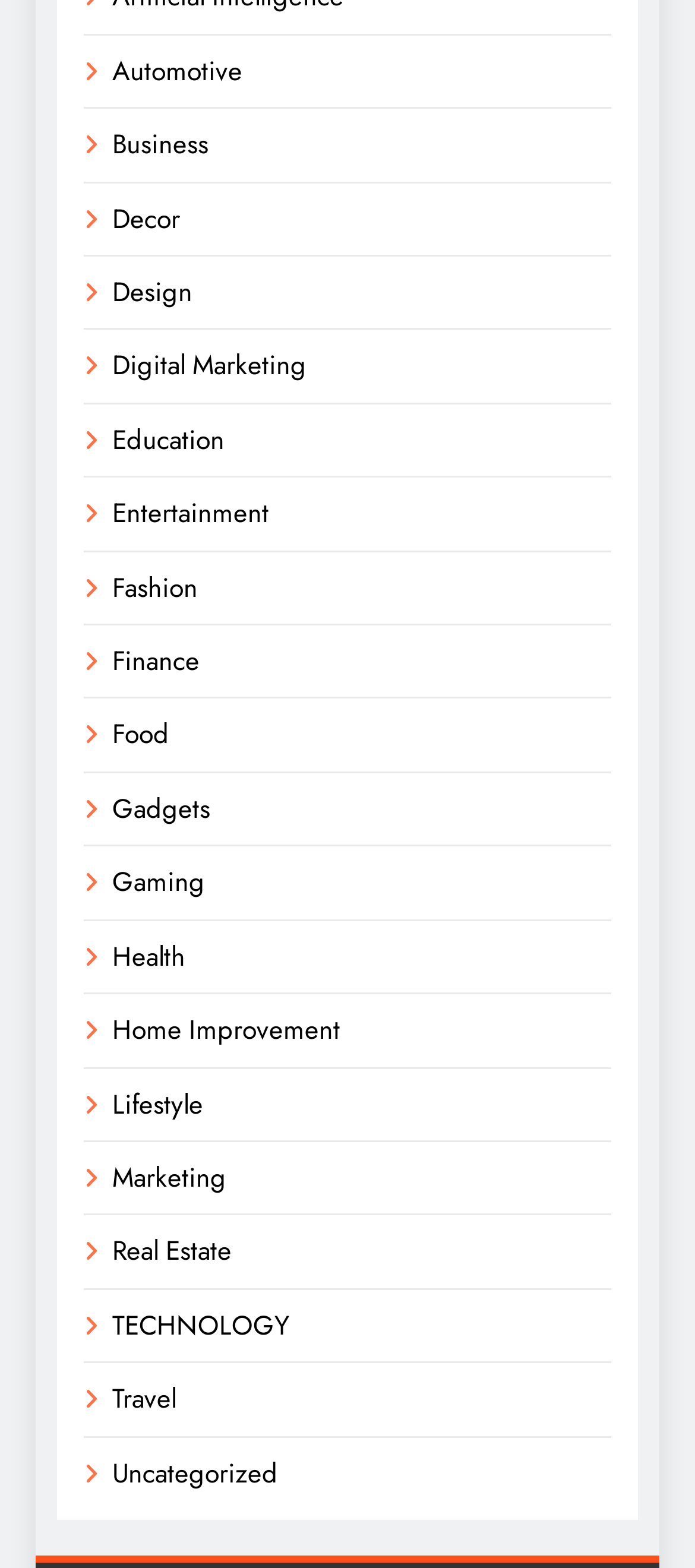Highlight the bounding box coordinates of the element you need to click to perform the following instruction: "Click on Automotive."

[0.162, 0.033, 0.349, 0.058]